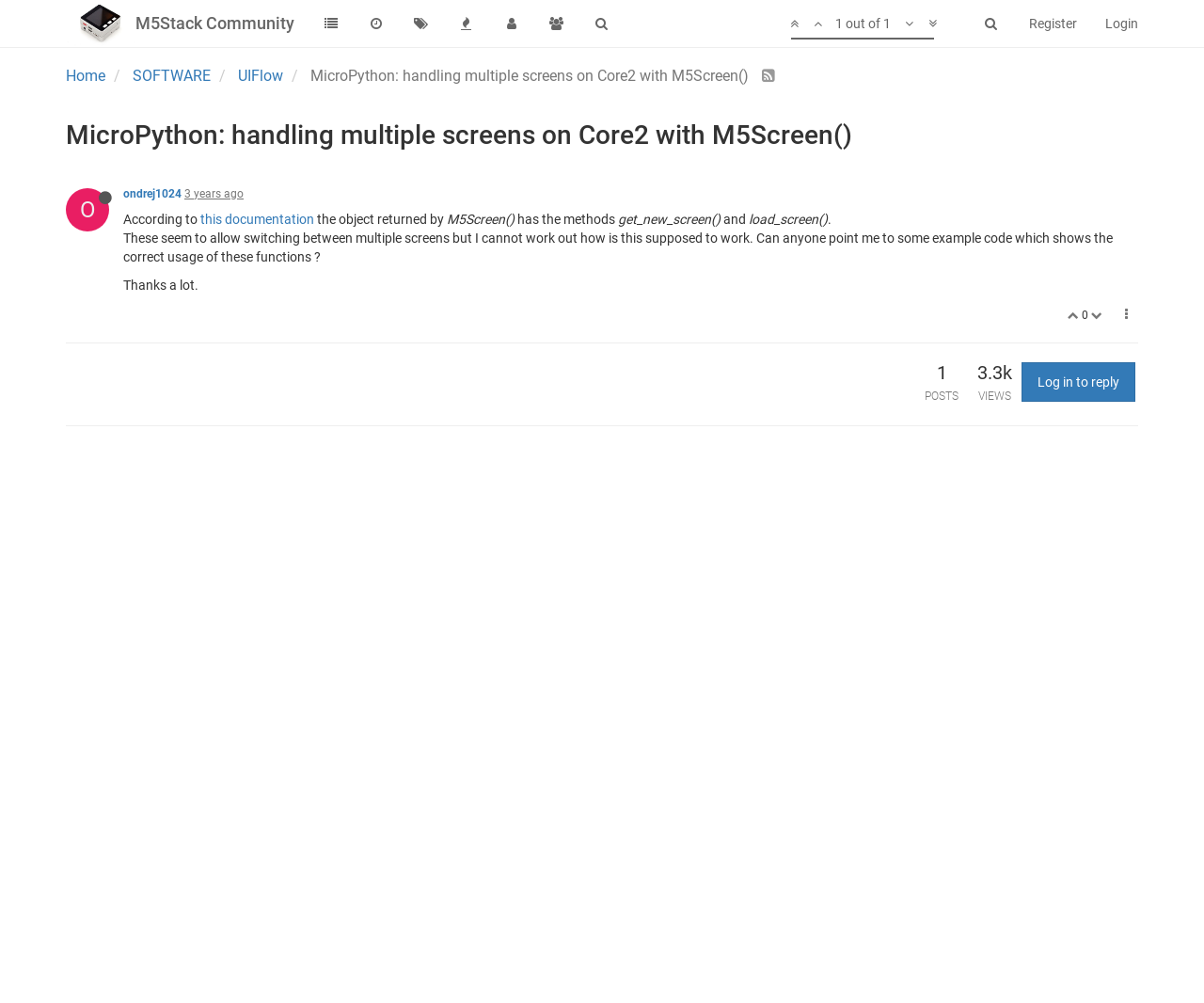What is the name of the community?
Please provide an in-depth and detailed response to the question.

The name of the community can be found in the heading element at the top of the webpage, which is 'M5Stack Community'.